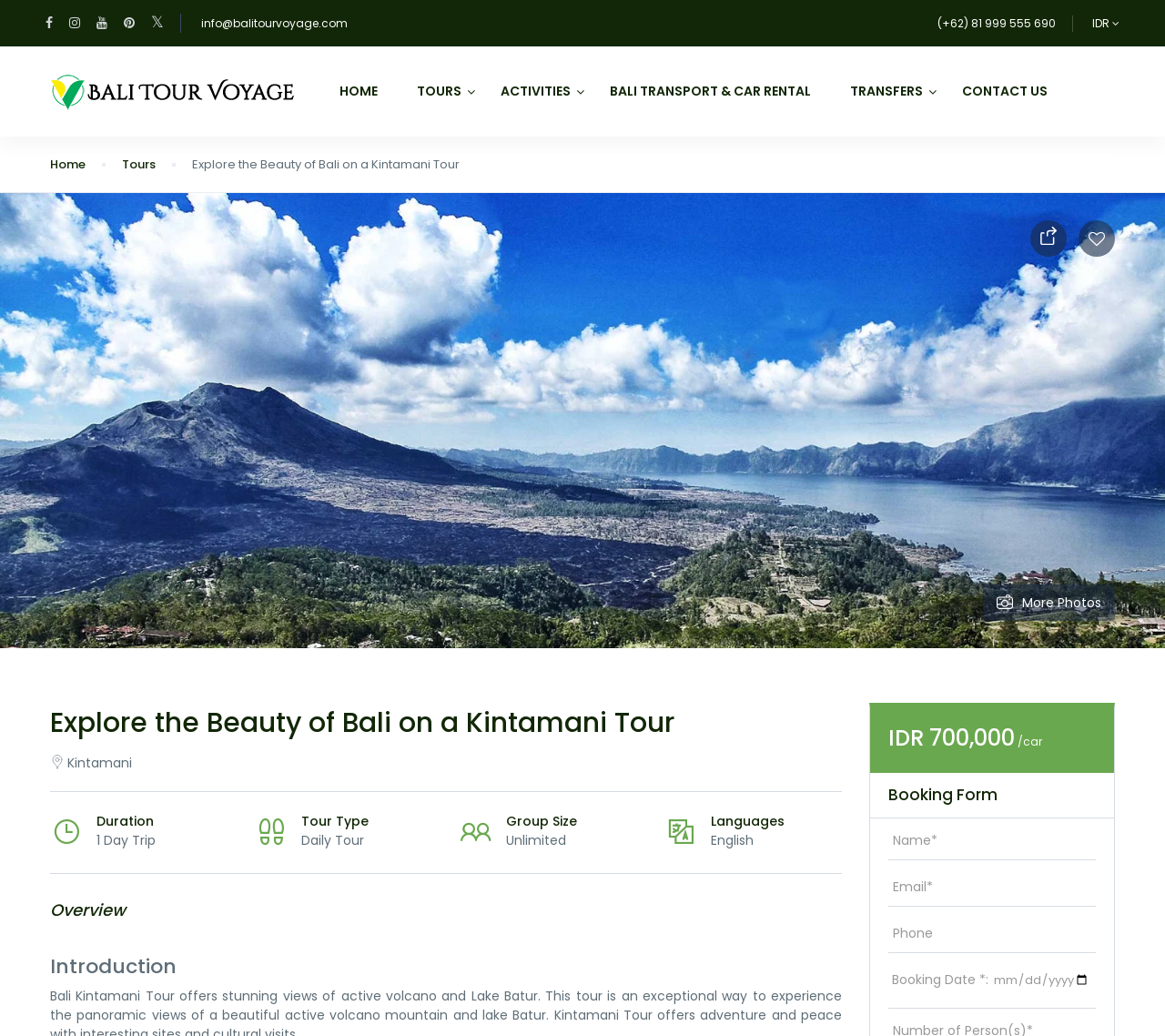Locate the bounding box coordinates of the element that needs to be clicked to carry out the instruction: "Click on the HOME link". The coordinates should be given as four float numbers ranging from 0 to 1, i.e., [left, top, right, bottom].

[0.276, 0.045, 0.34, 0.132]